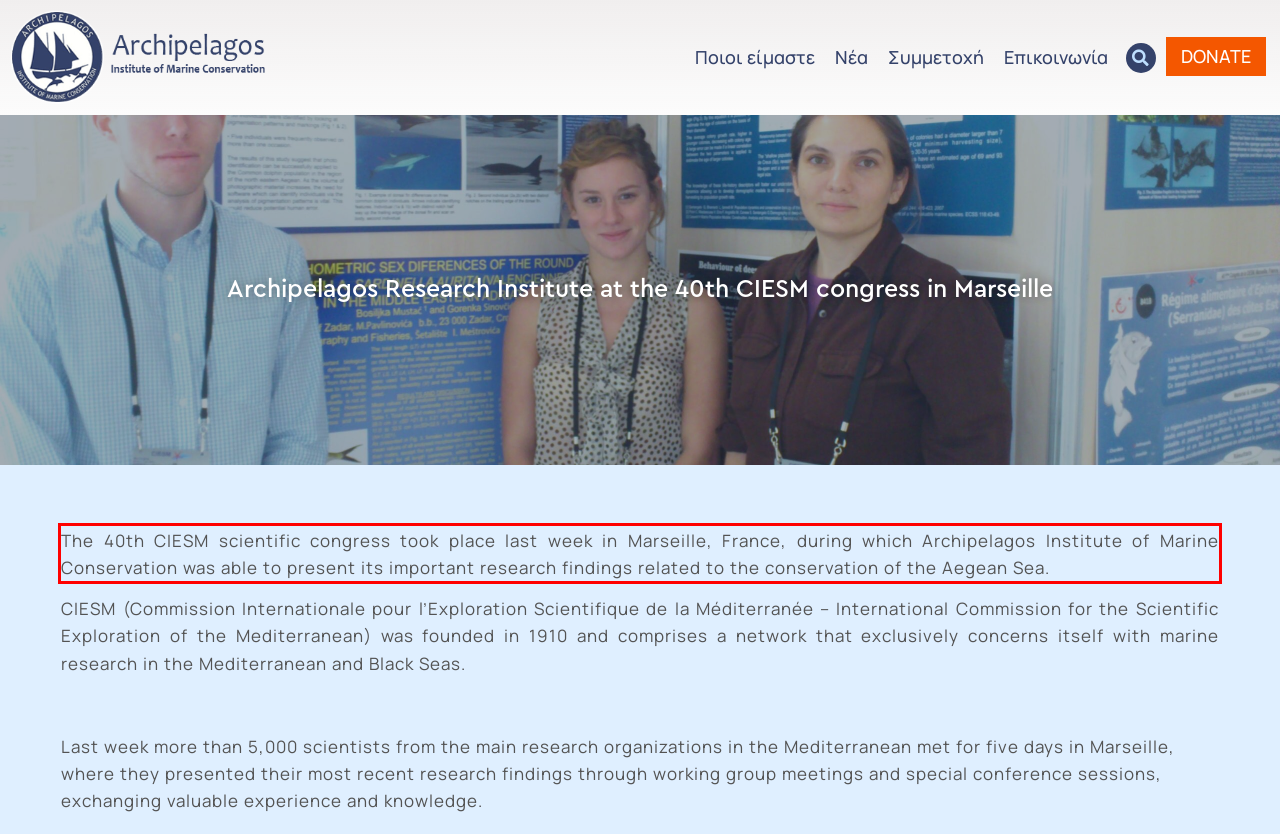Observe the screenshot of the webpage that includes a red rectangle bounding box. Conduct OCR on the content inside this red bounding box and generate the text.

The 40th CIESM scientific congress took place last week in Marseille, France, during which Archipelagos Institute of Marine Conservation was able to present its important research findings related to the conservation of the Aegean Sea.